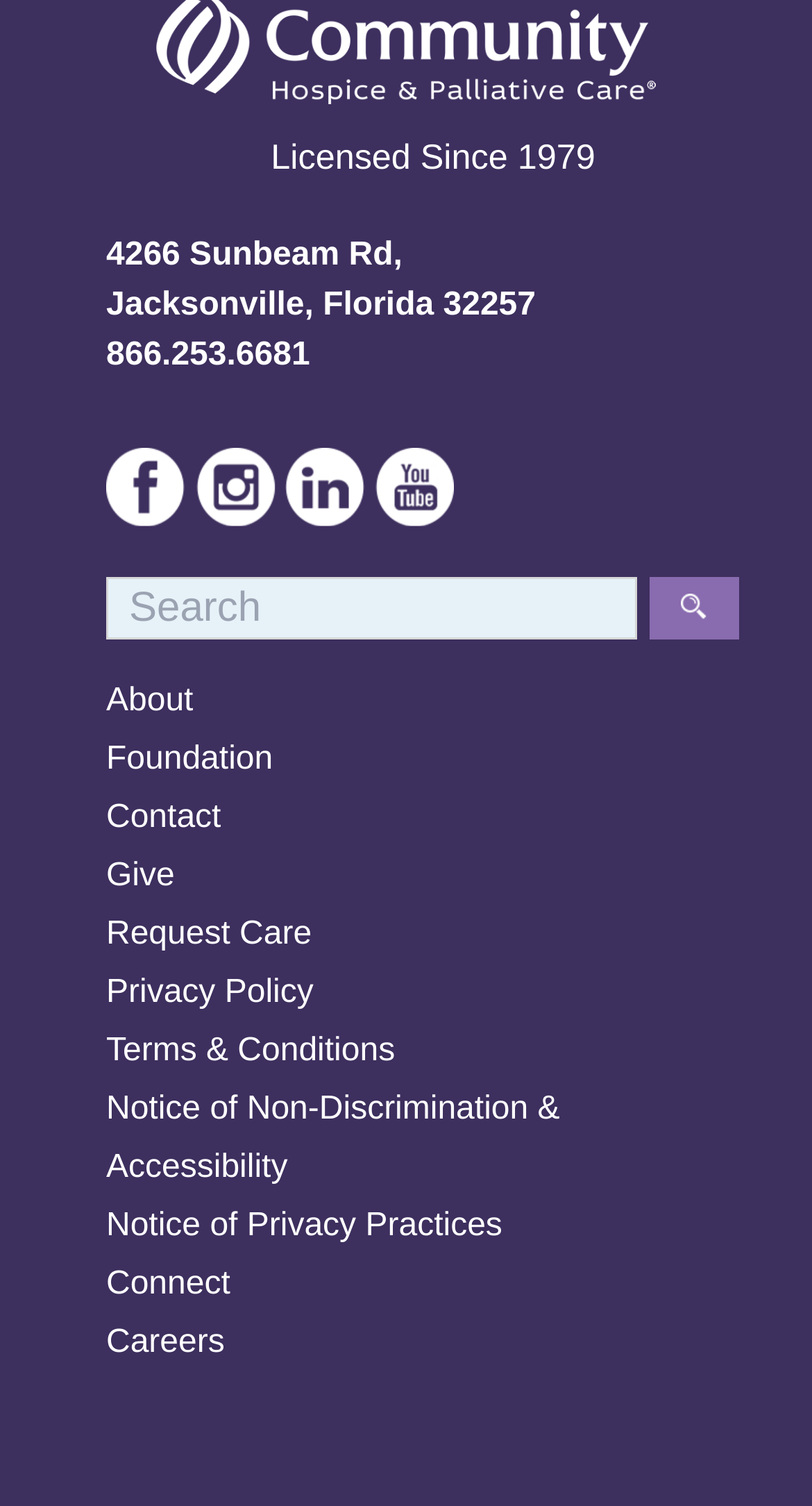Answer the question below in one word or phrase:
What is the phone number to contact the organization?

866.253.6681